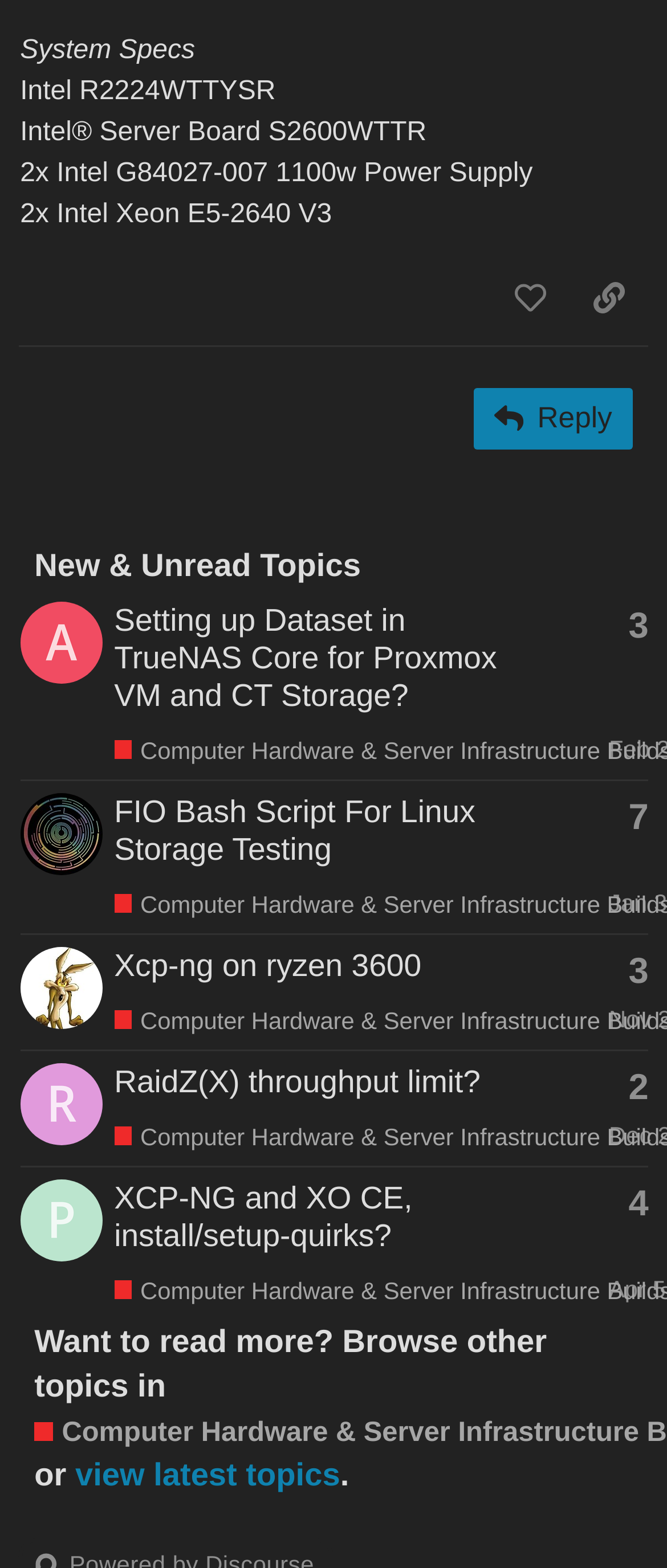Please analyze the image and provide a thorough answer to the question:
What is the category of the topics in this webpage?

I examined the heading above the topic list, which says 'New & Unread Topics' and found the category 'Computer Hardware & Server Infrastructure Builds'.